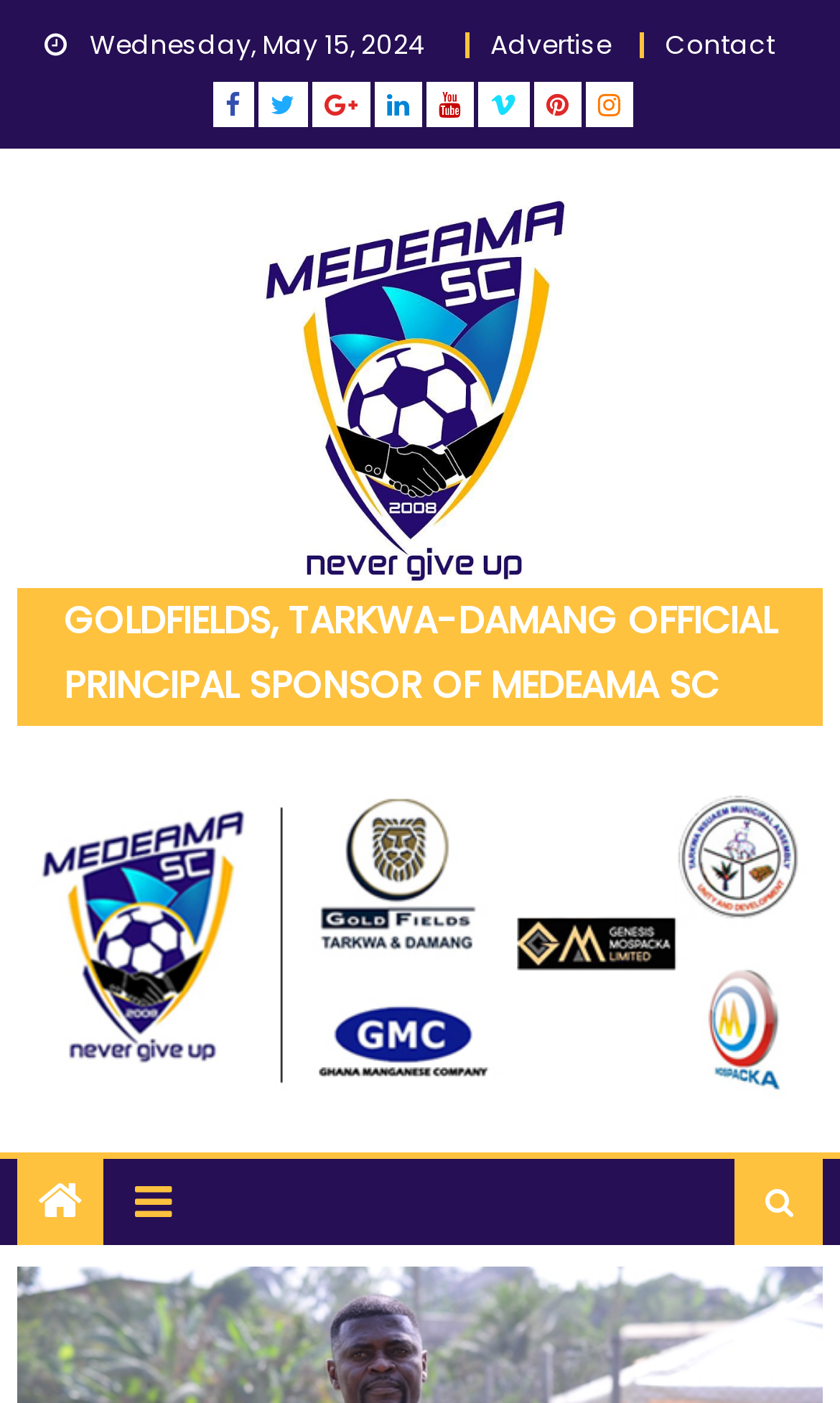What is the date displayed on the webpage?
Examine the screenshot and reply with a single word or phrase.

Wednesday, May 15, 2024